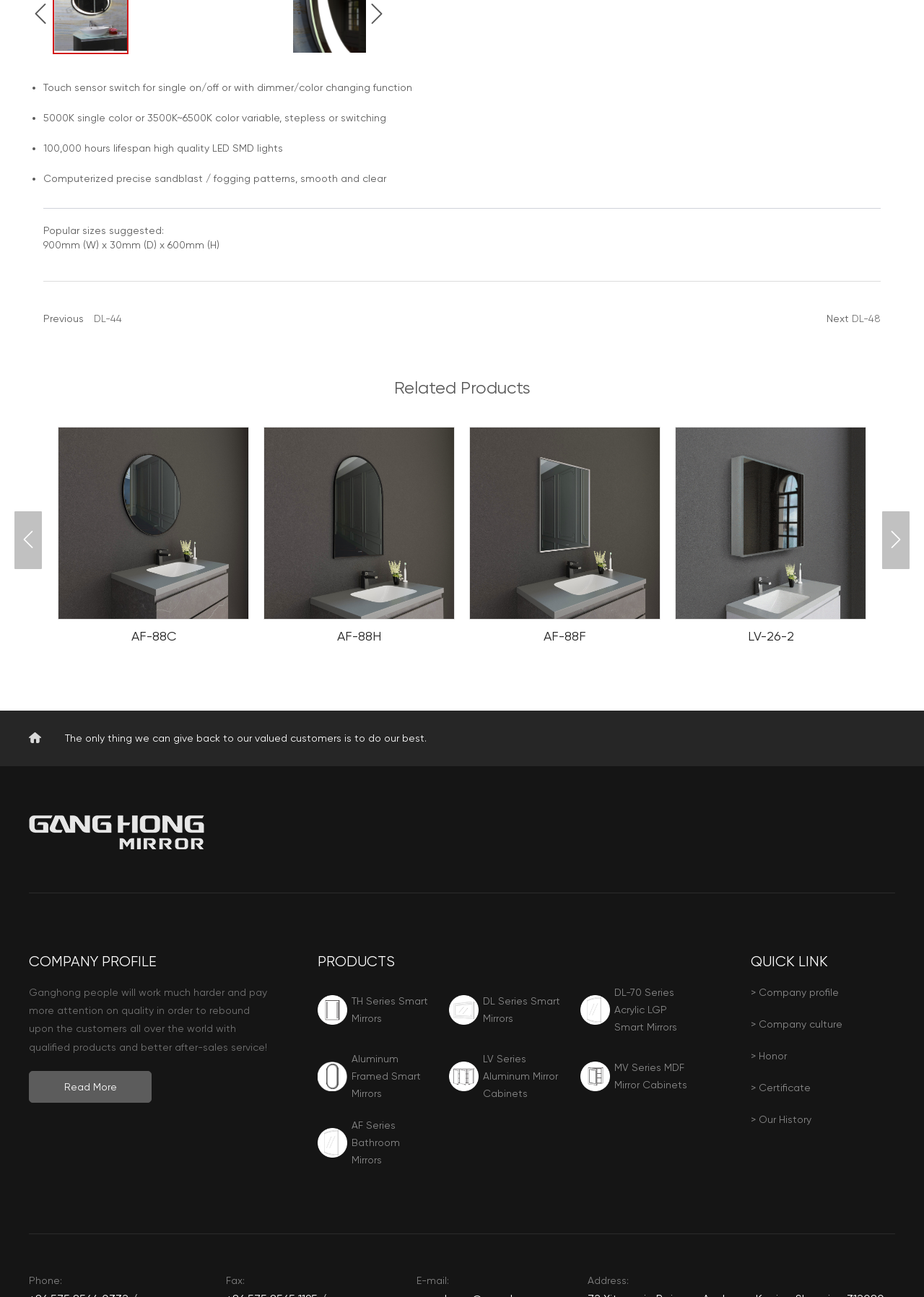Please provide a one-word or phrase answer to the question: 
What is the company's goal?

To do their best